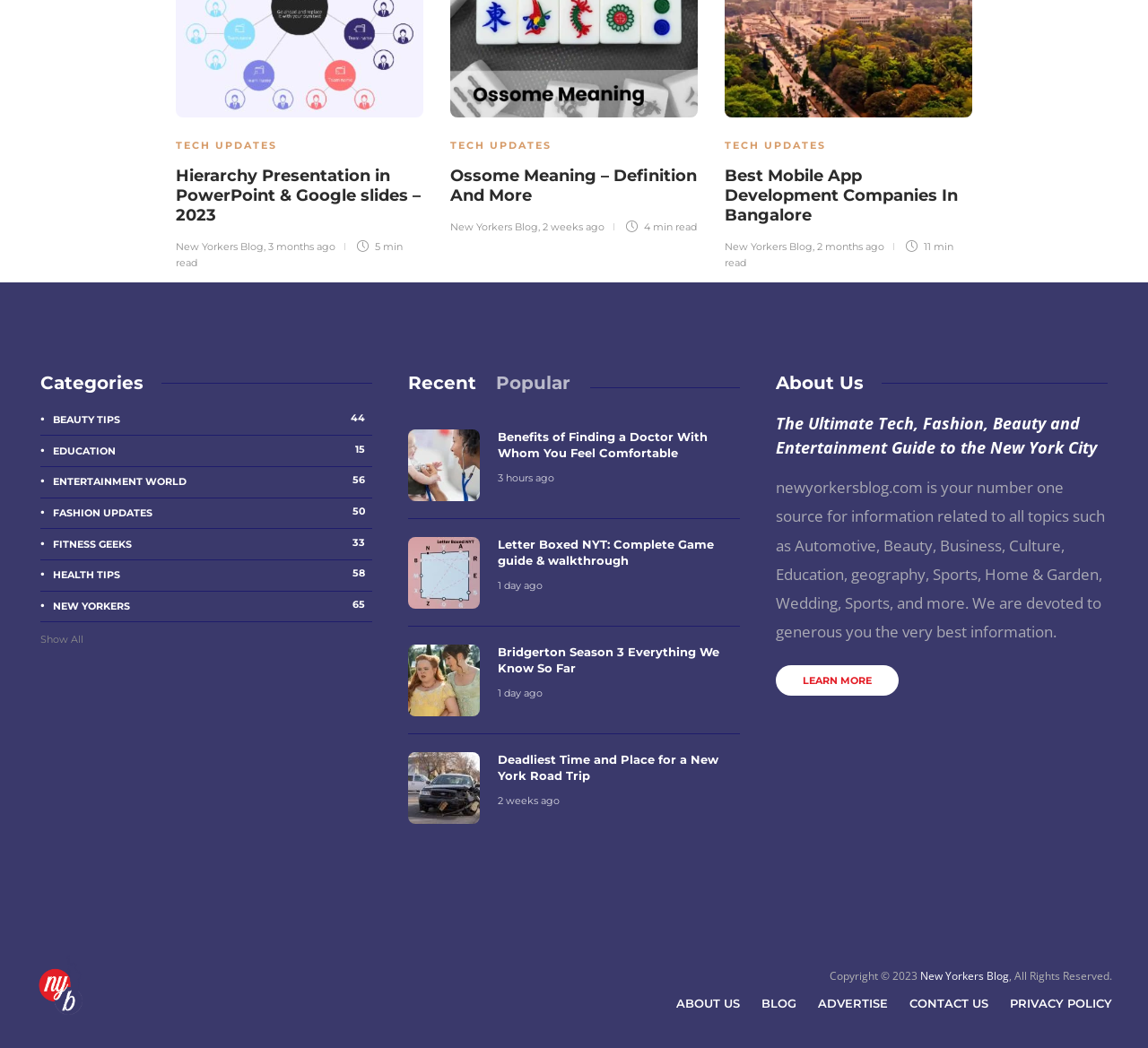Please identify the bounding box coordinates of the element's region that should be clicked to execute the following instruction: "Visit the 'About Us' page". The bounding box coordinates must be four float numbers between 0 and 1, i.e., [left, top, right, bottom].

[0.676, 0.355, 0.965, 0.376]